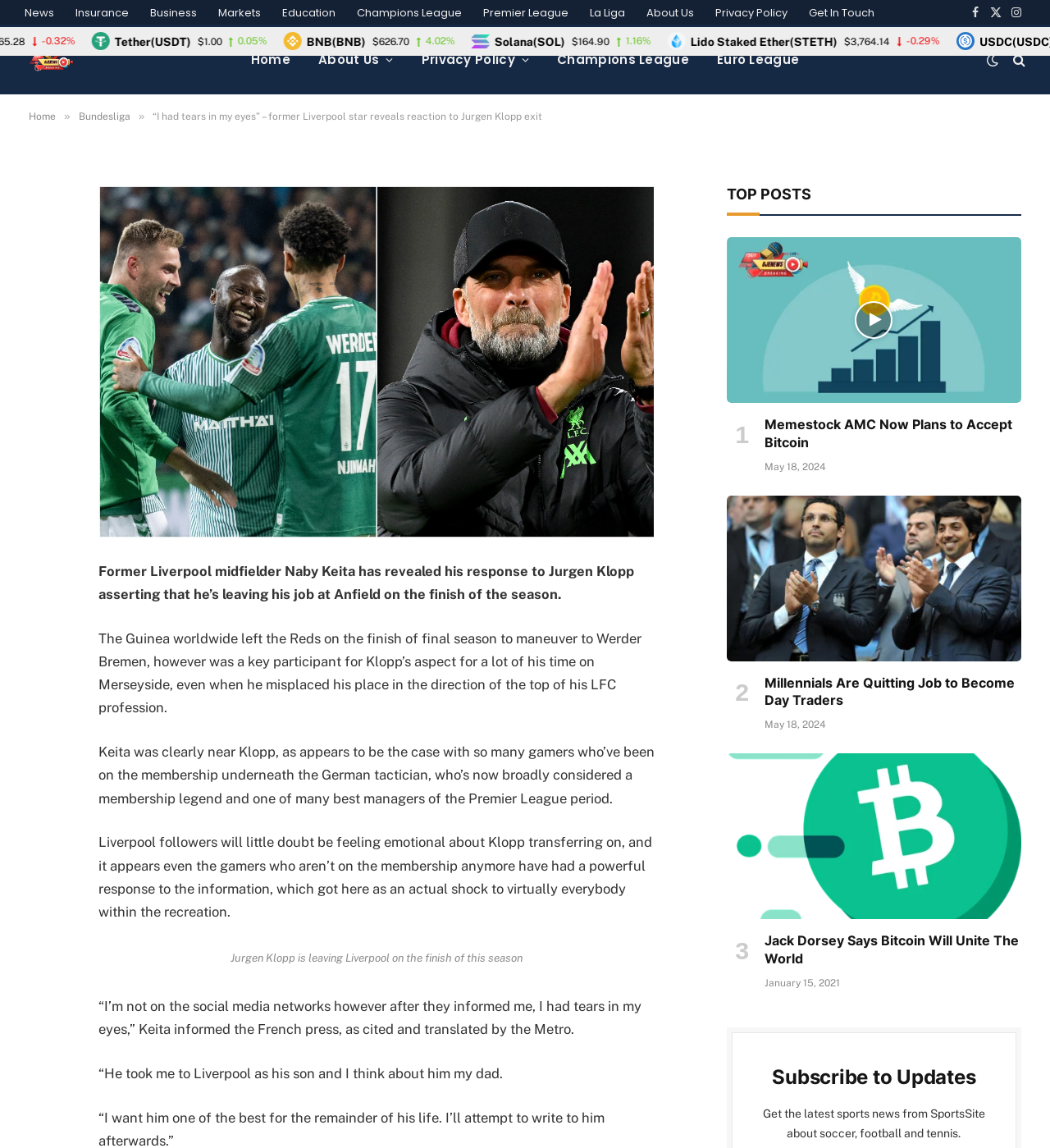What is the name of the football manager mentioned in the article?
Please look at the screenshot and answer using one word or phrase.

Jurgen Klopp